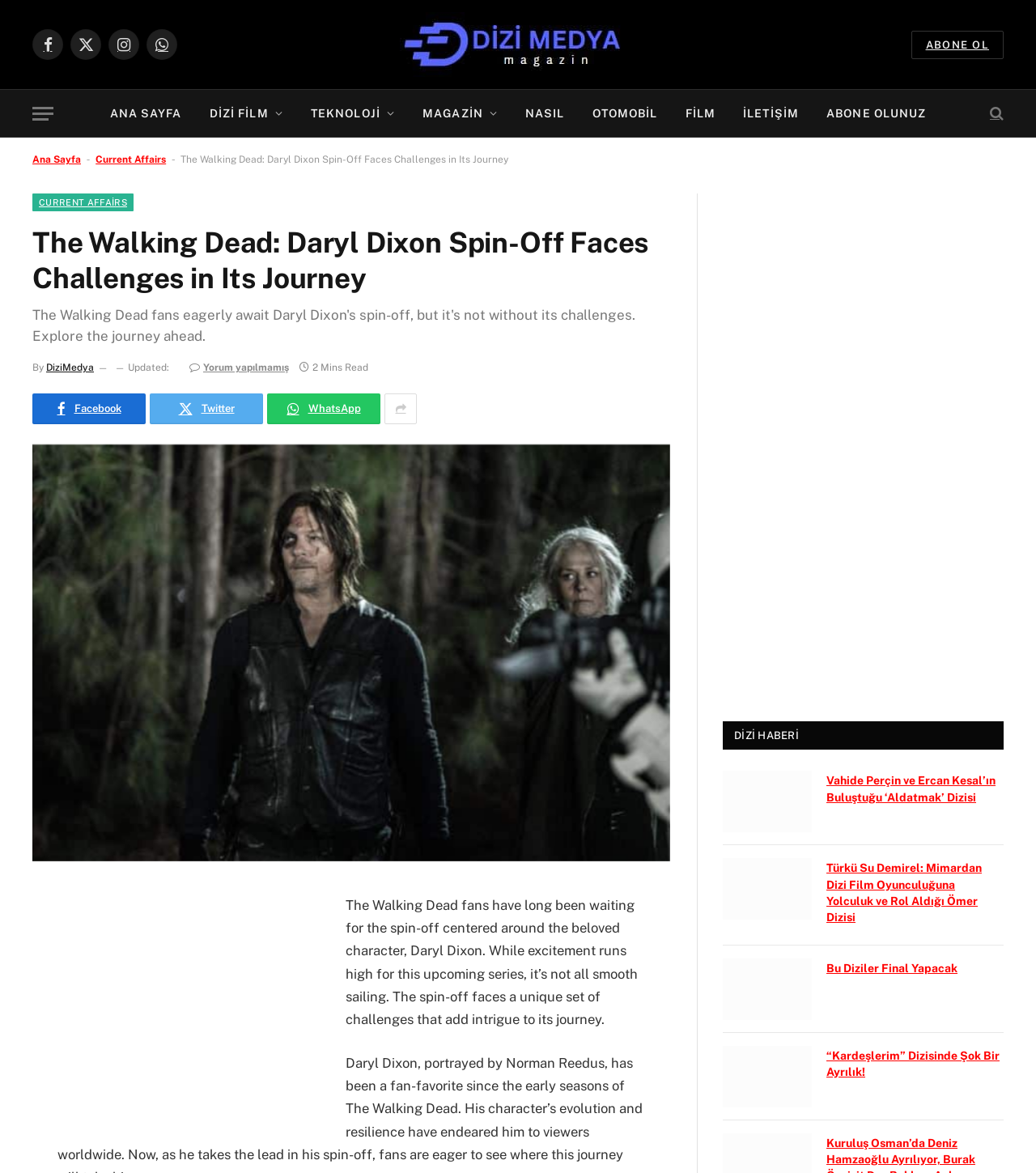Write an extensive caption that covers every aspect of the webpage.

This webpage is about a news article discussing the upcoming spin-off of The Walking Dead centered around Daryl Dixon. At the top, there are social media links to Facebook, Twitter, Instagram, and WhatsApp, followed by a menu button and a link to the website's homepage. Below that, there are several links to different categories, including "ANA SAYFA", "DİZİ FİLM", "TEKNOLOJİ", and more.

The main article is titled "The Walking Dead: Daryl Dixon Spin-Off Faces Challenges in Its Journey" and is written by DiziMedya. The article discusses the challenges faced by the spin-off series, with a brief summary provided. Below the article title, there are links to share the article on Facebook, Twitter, and WhatsApp.

To the right of the article, there is an image related to The Walking Dead. Below the image, there are several news articles with headings, including "Vahide Perçin ve Ercan Kesal’ın Buluştuğu ‘Aldatmak’ Dizisi", "Türkü Su Demirel: Mimardan Dizi Film Oyunculuğuna Yolculuk ve Rol Aldığı Ömer Dizisi", "Bu Diziler Final Yapacak", and "“Kardeşlerim” Dizisinde Şok Bir Ayrılık!". Each article has a link to read more.

At the bottom of the page, there is a section with a heading "DİZİ HABERİ" that appears to be a news feed with multiple articles.